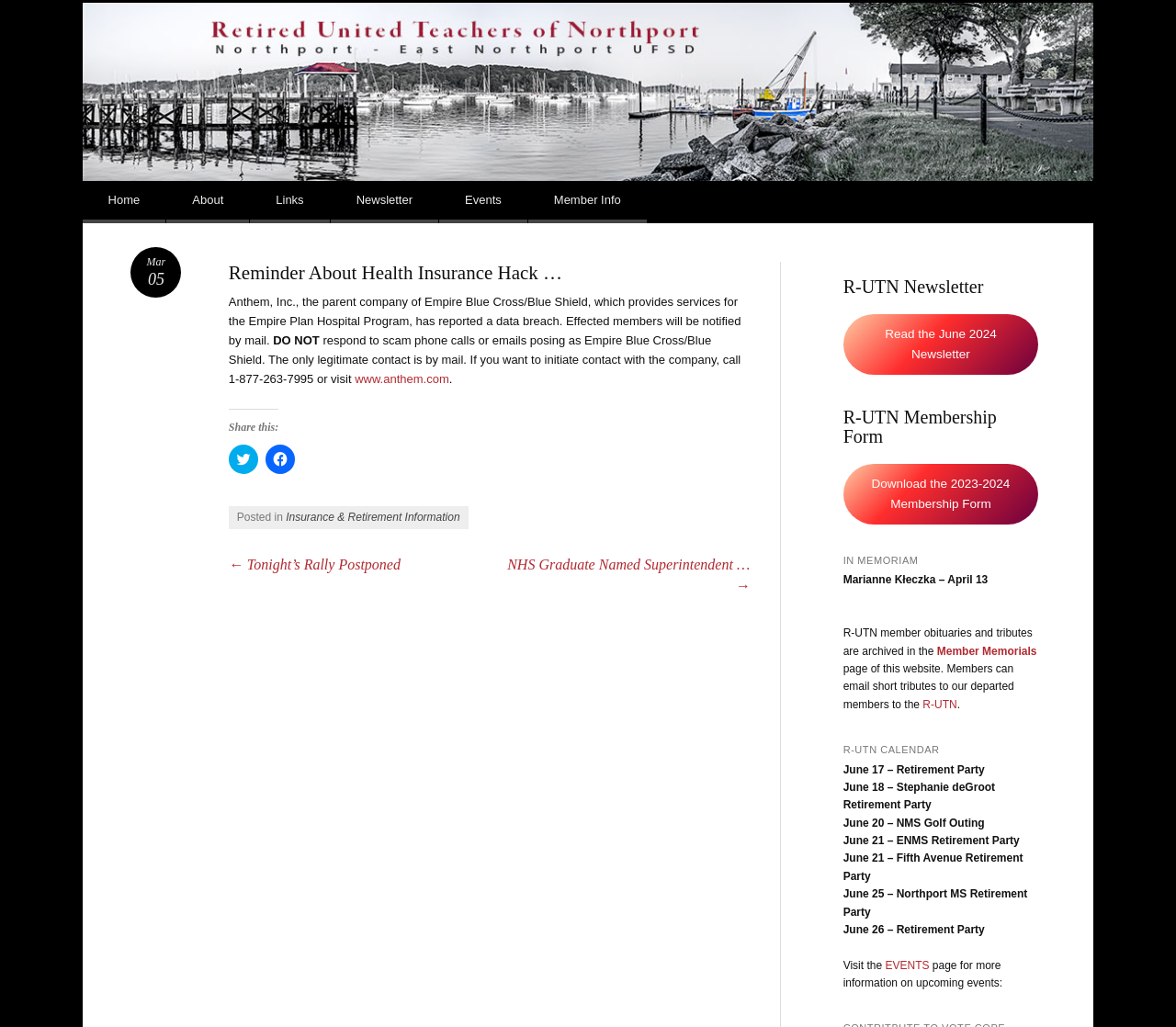What is the name of the newsletter mentioned on the webpage?
Please answer the question with a detailed and comprehensive explanation.

The answer can be found in the section of the webpage with the heading 'R-UTN Newsletter', where it is mentioned that 'Read the June 2024 Newsletter'.